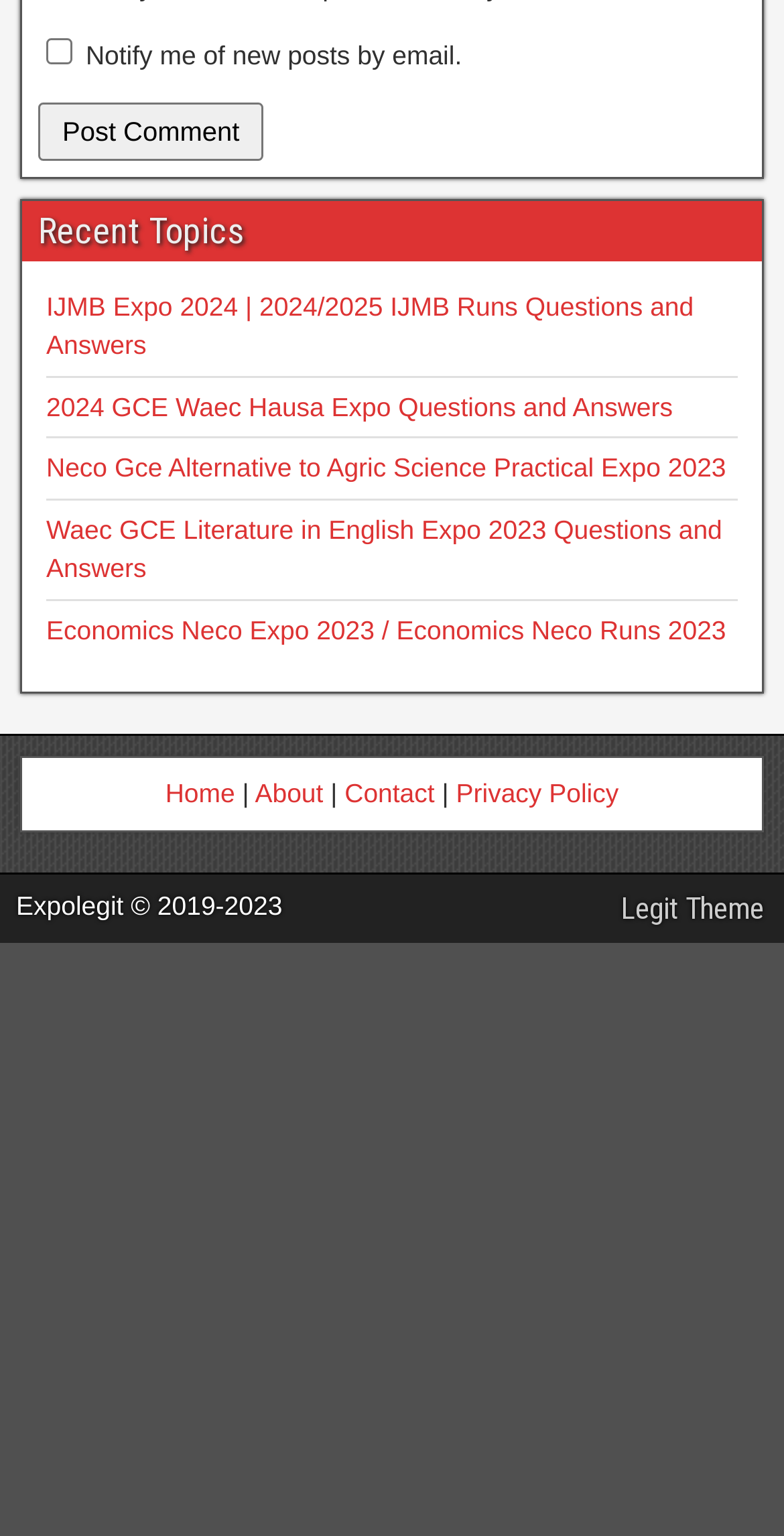How many links are below the 'Recent Topics' heading?
Please provide a comprehensive answer based on the contents of the image.

Below the 'Recent Topics' heading, there are five links with different topics, including IJMB Expo 2024, Waec GCE Hausa Expo, Neco Gce Alternative to Agric Science Practical Expo, Waec GCE Literature in English Expo, and Economics Neco Expo.